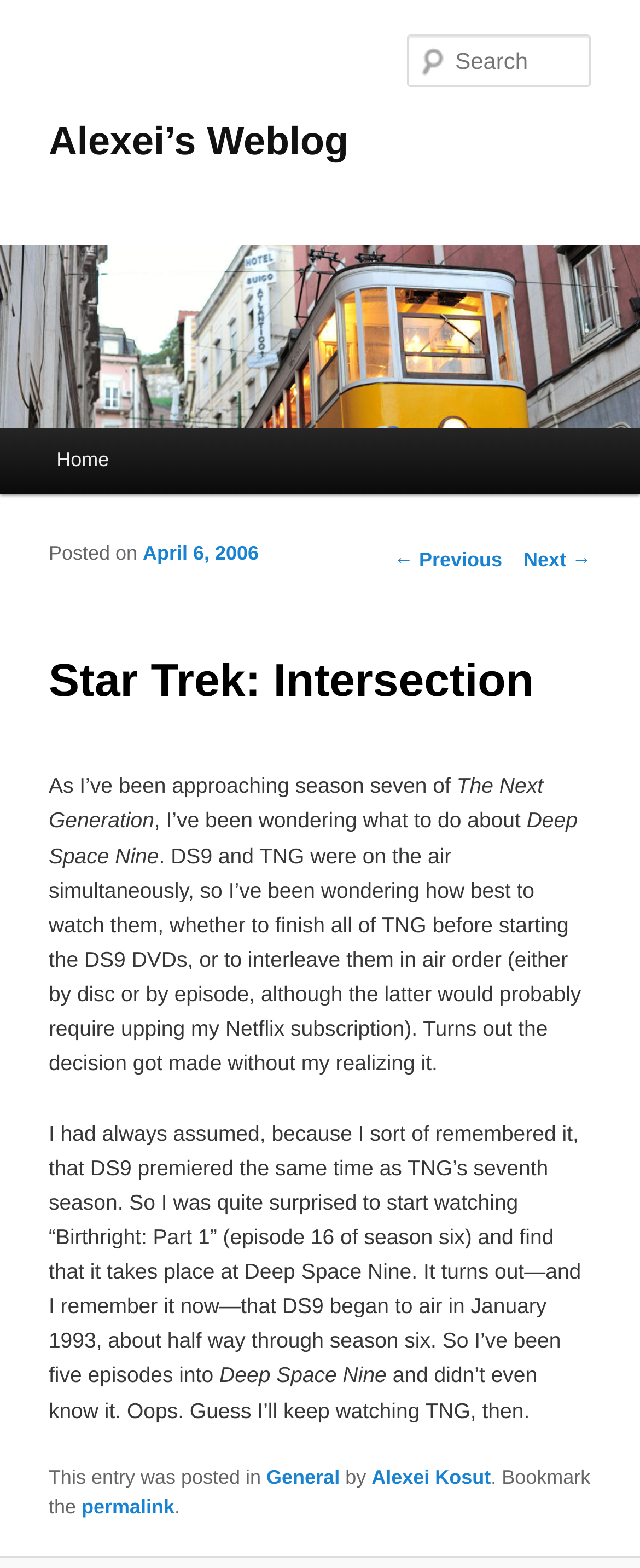Locate the bounding box coordinates of the area where you should click to accomplish the instruction: "Search for something".

[0.637, 0.022, 0.924, 0.056]